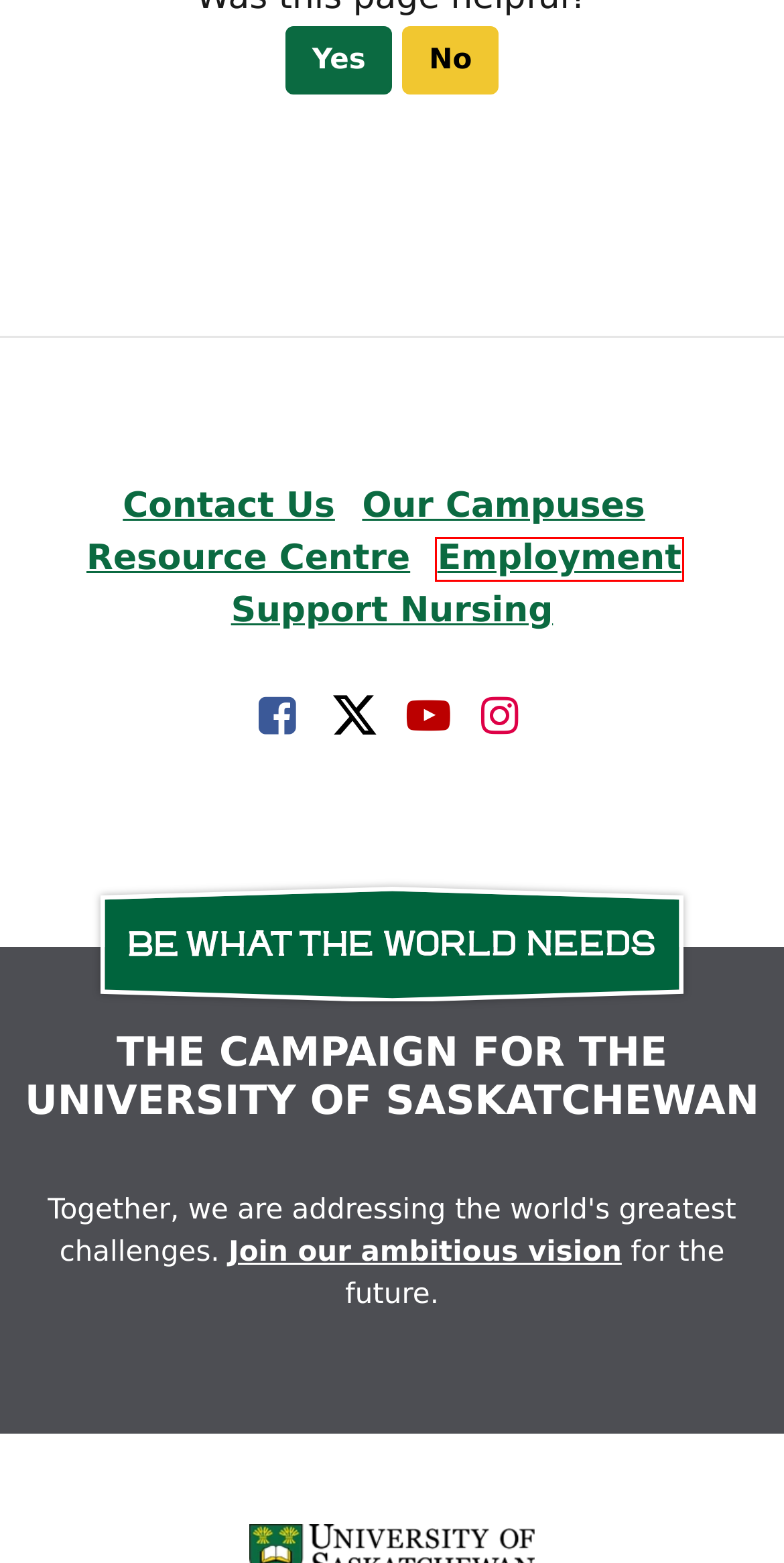You have a screenshot of a webpage, and a red bounding box highlights an element. Select the webpage description that best fits the new page after clicking the element within the bounding box. Options are:
A. About the Campaign - Giving to USask | University of Saskatchewan
B. Disclaimer - University of Saskatchewan
C. Resource Centre - College of Nursing | University of Saskatchewan
D. University of Saskatchewan
E. Giving - College of Nursing | University of Saskatchewan
F. Contact Us - College of Nursing | University of Saskatchewan
G. Employment - College of Nursing | University of Saskatchewan
H. College of Nursing | University of Saskatchewan

G